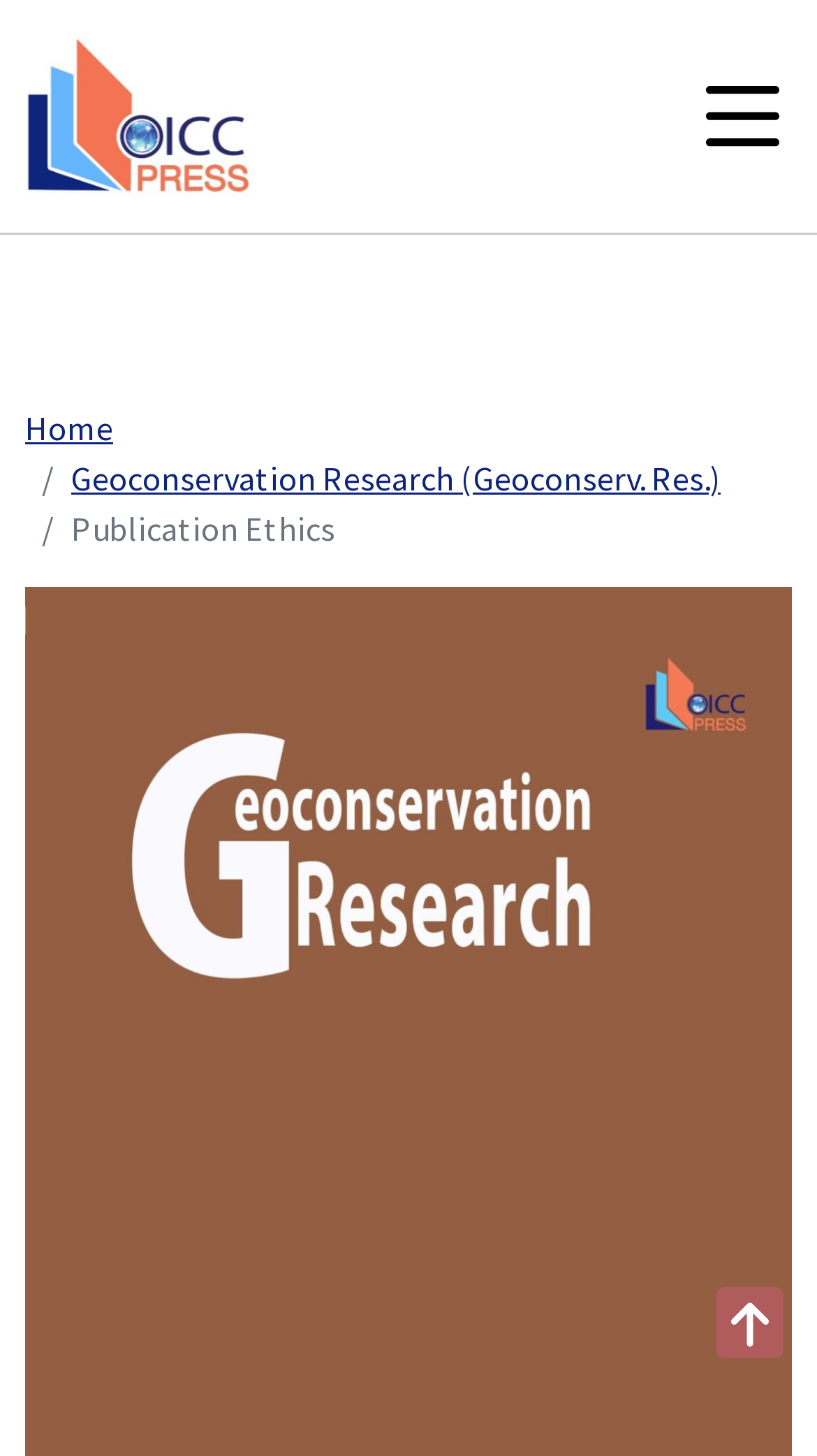What is the purpose of the button on the top right?
Based on the image, provide your answer in one word or phrase.

Open mobile navigation menu